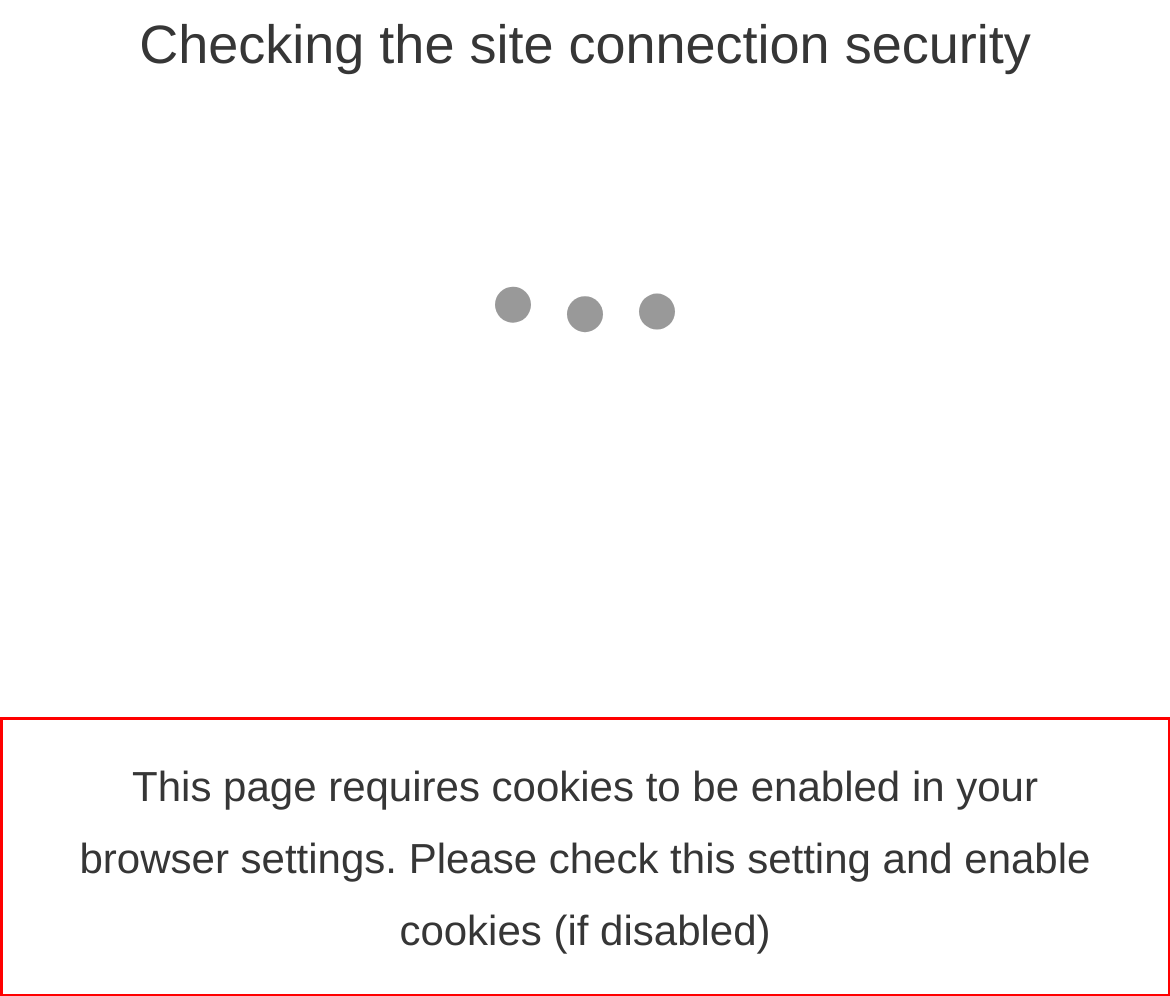You are provided with a webpage screenshot that includes a red rectangle bounding box. Extract the text content from within the bounding box using OCR.

This page requires cookies to be enabled in your browser settings. Please check this setting and enable cookies (if disabled)